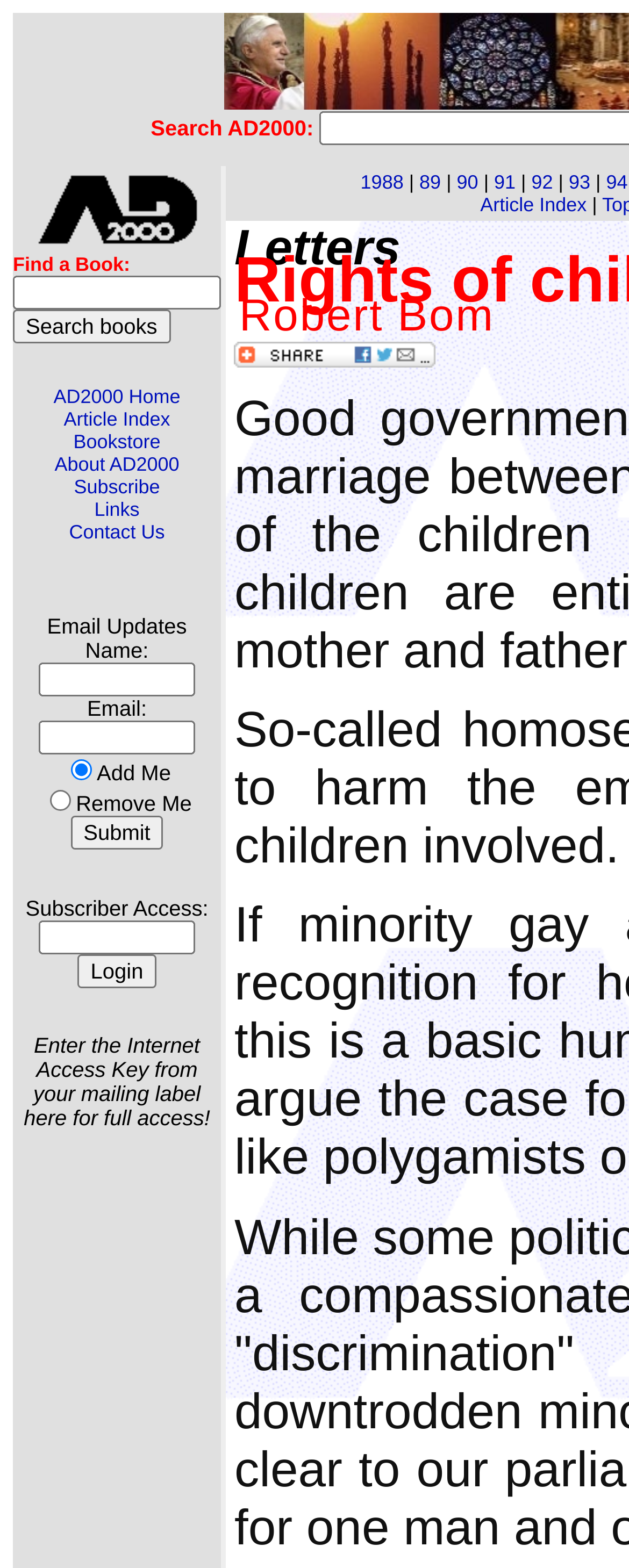Your task is to extract the text of the main heading from the webpage.

Rights of children